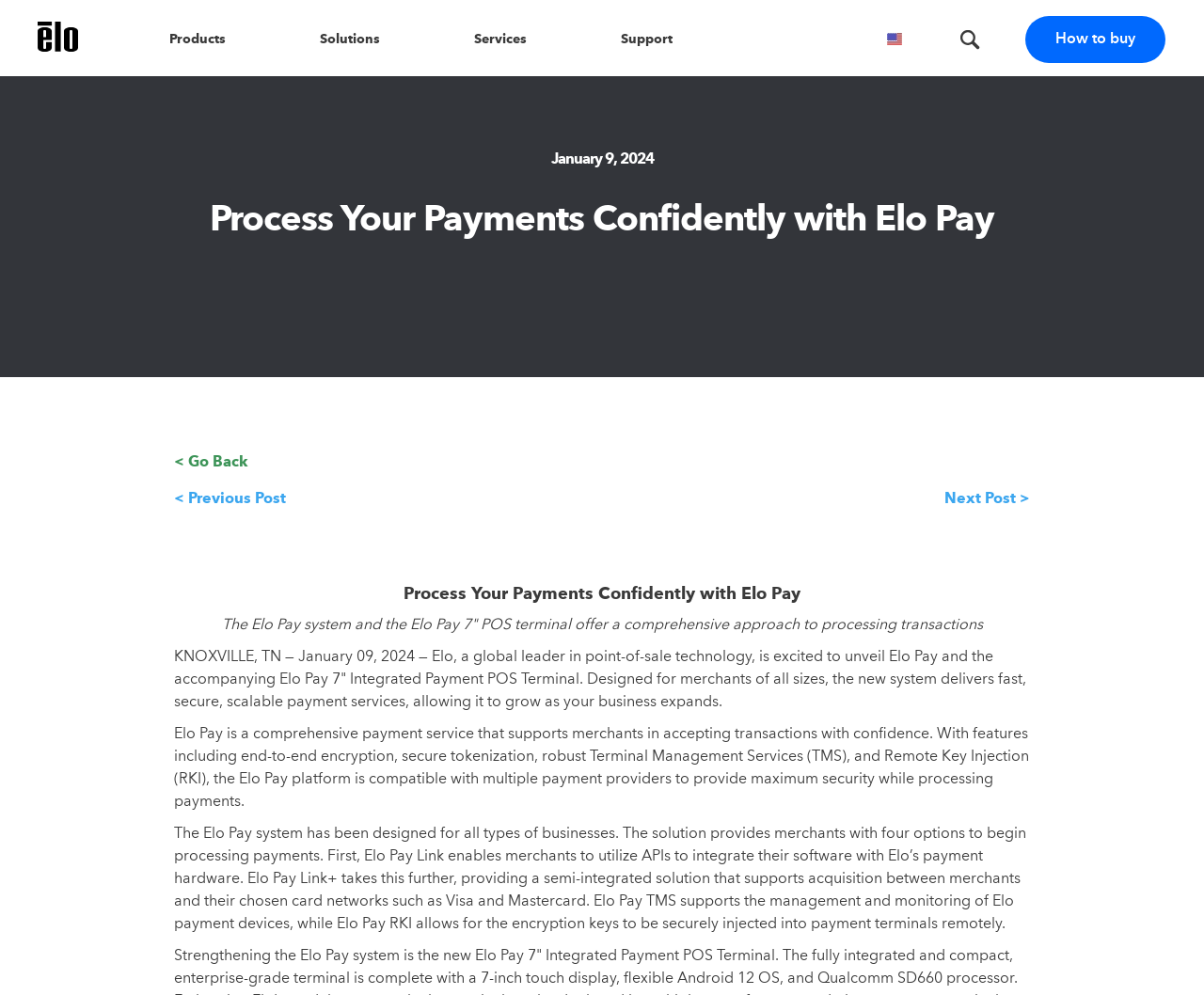Please specify the coordinates of the bounding box for the element that should be clicked to carry out this instruction: "Click on the Next Post link". The coordinates must be four float numbers between 0 and 1, formatted as [left, top, right, bottom].

[0.784, 0.491, 0.855, 0.509]